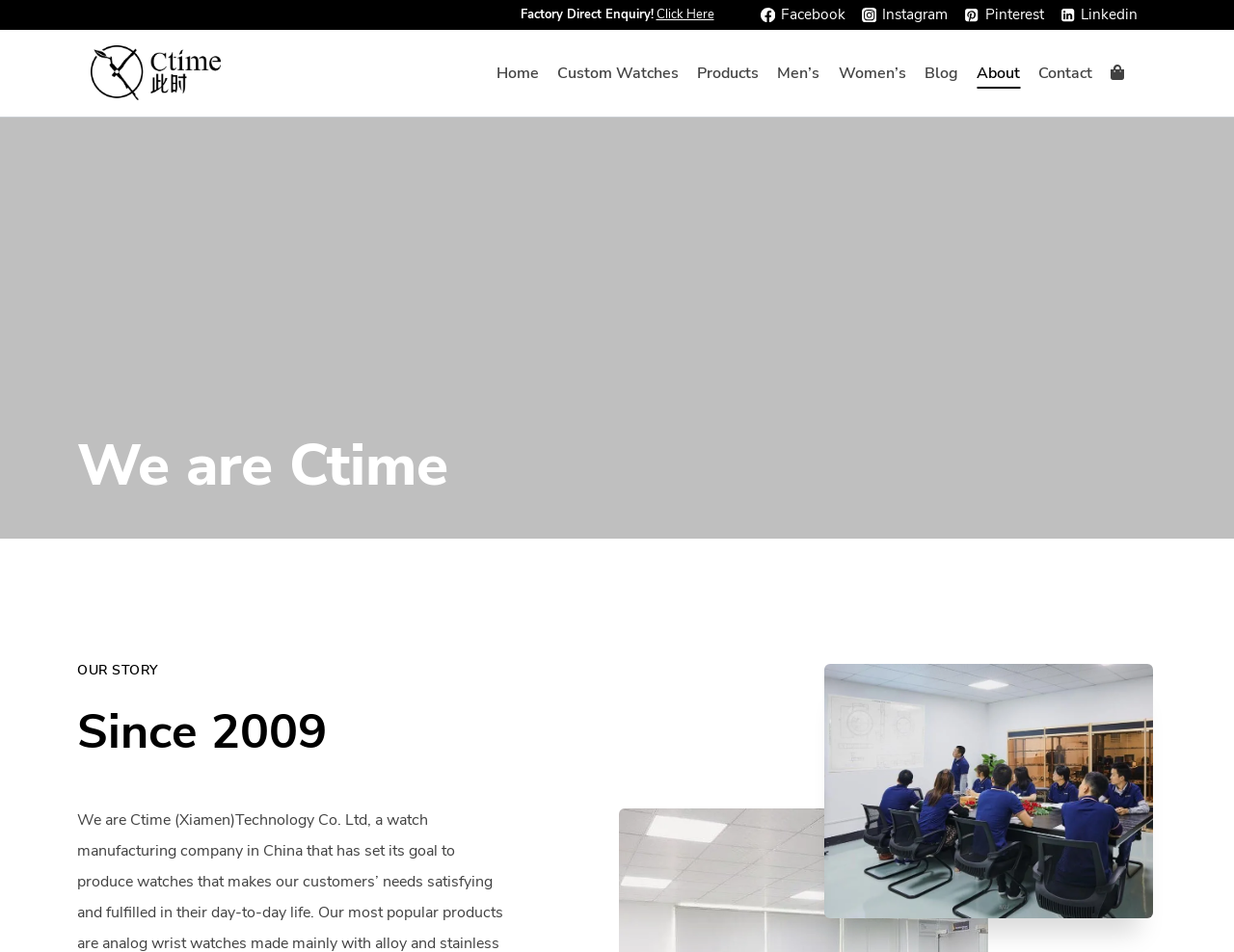Please provide a comprehensive answer to the question below using the information from the image: What is the company name?

I found the company name by looking at the top-left corner of the webpage, where the logo is located. The logo has a text 'Ctimewatch' next to it, which indicates that it is the company name.